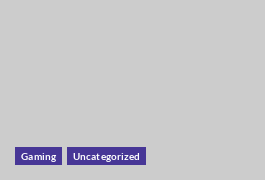What is the purpose of the 'Gaming' button?
Please provide a single word or phrase in response based on the screenshot.

Access gaming content